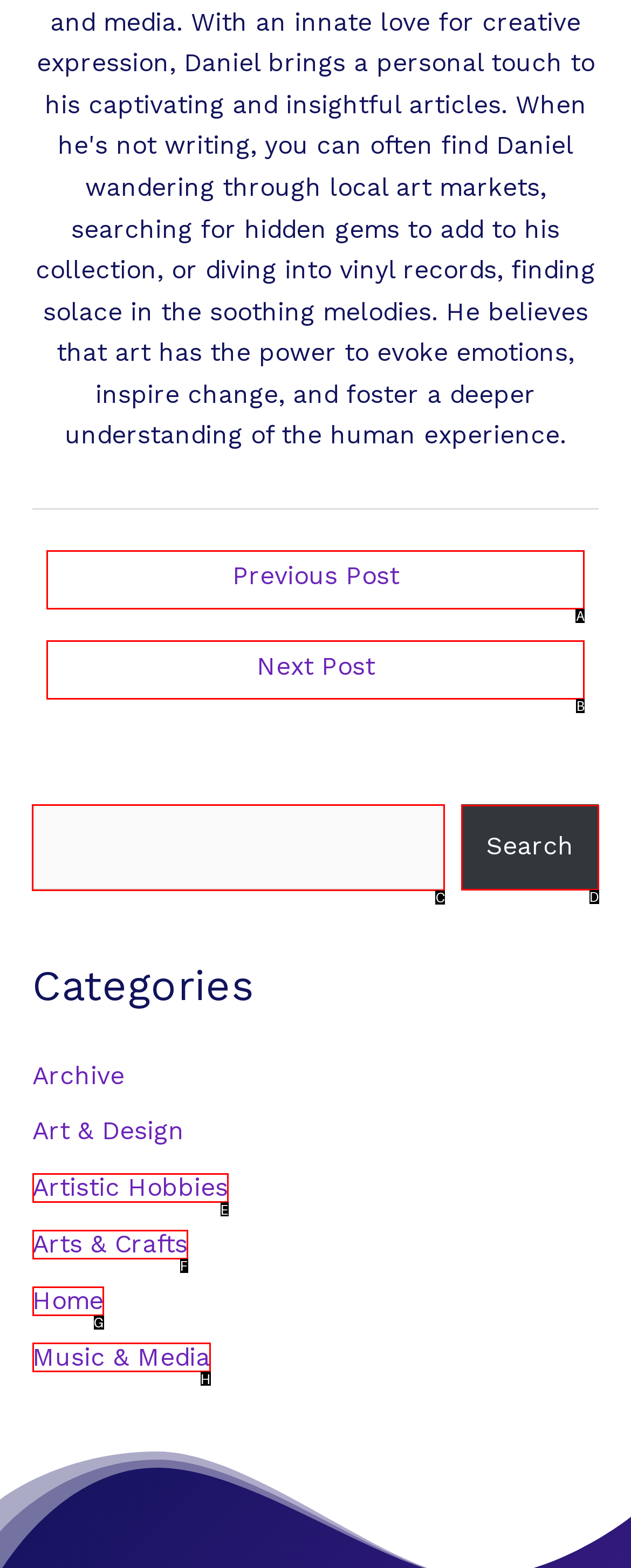Select the letter of the UI element that matches this task: Search for something
Provide the answer as the letter of the correct choice.

C